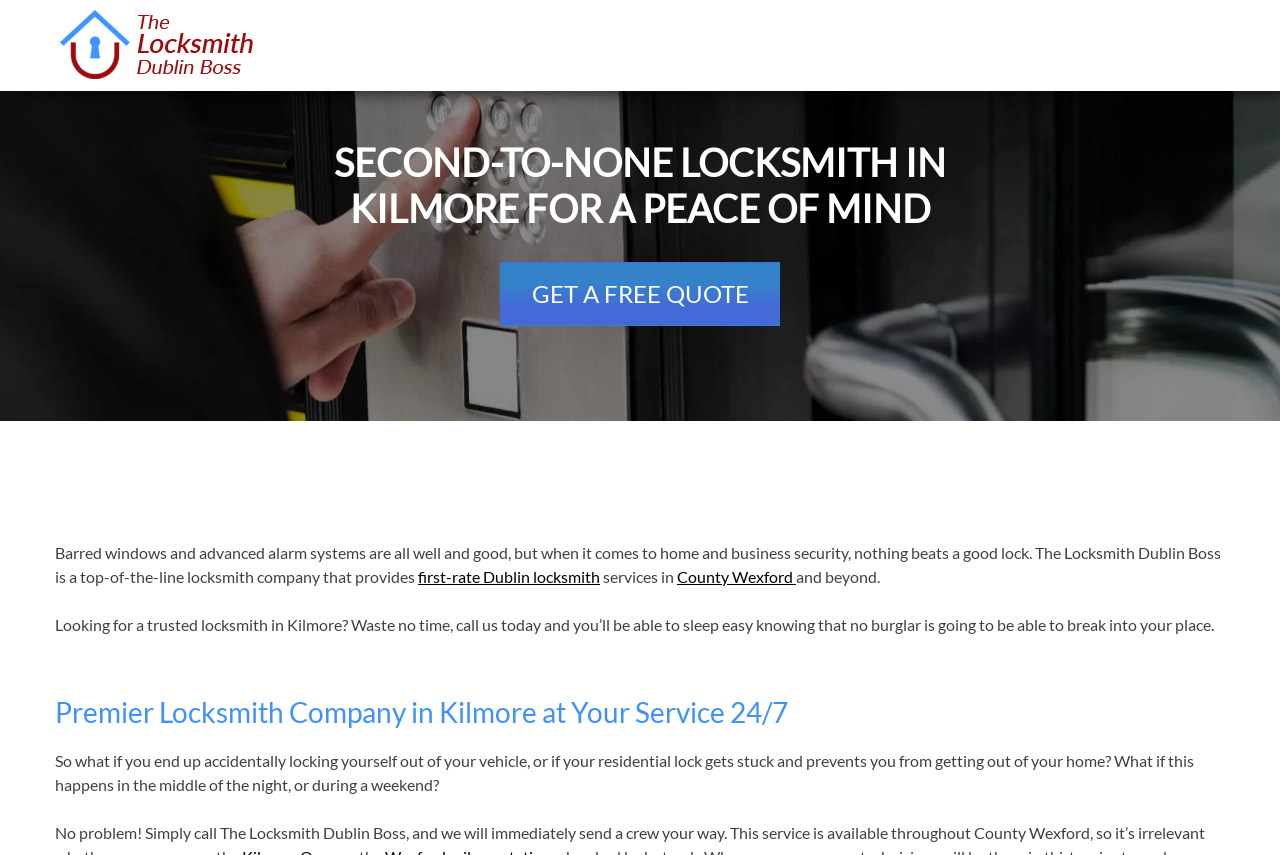Can you show the bounding box coordinates of the region to click on to complete the task described in the instruction: "Click on the 'Locksmith Services' link"?

[0.494, 0.0, 0.621, 0.106]